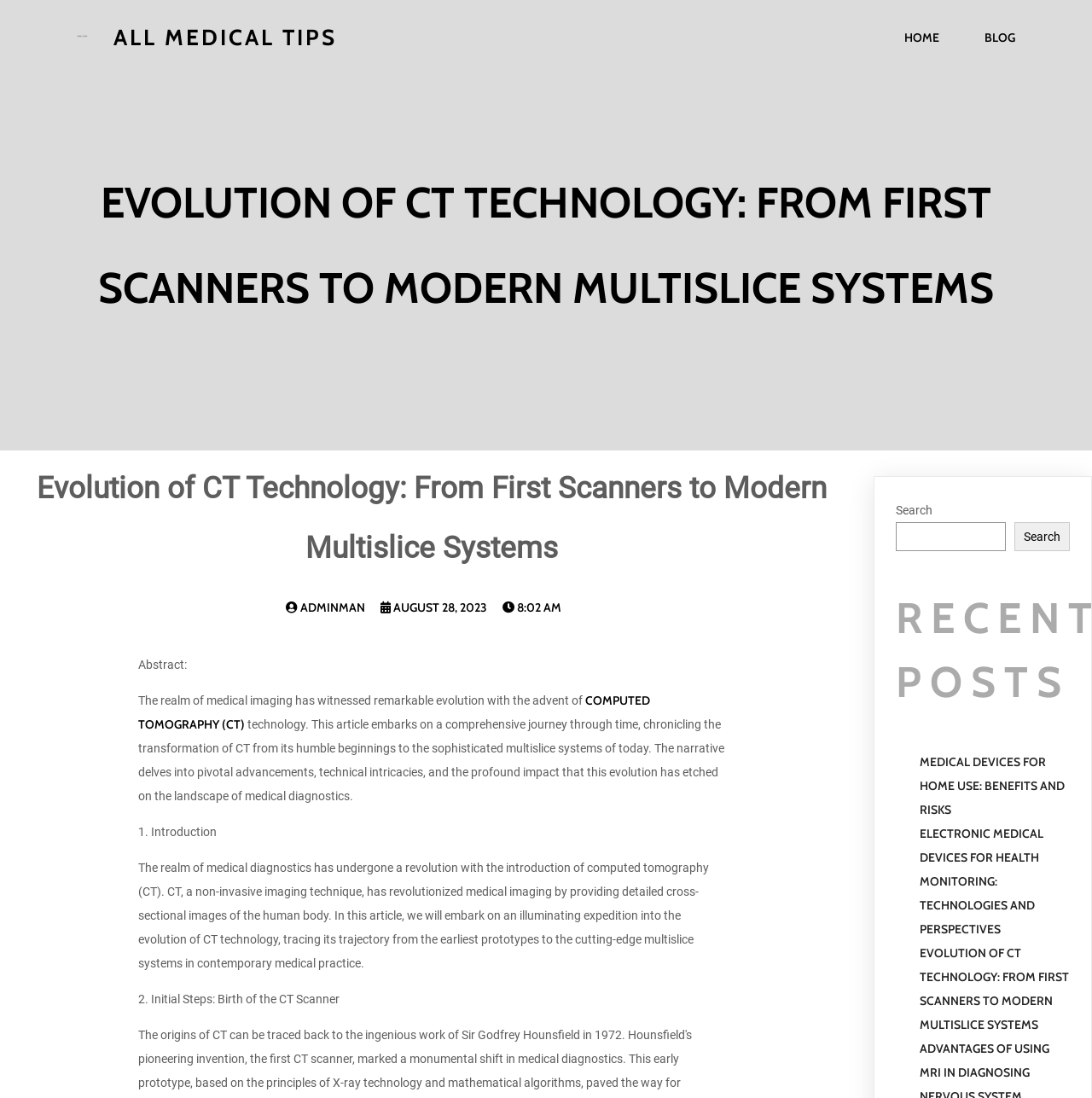Identify the bounding box coordinates of the part that should be clicked to carry out this instruction: "read recent post about medical devices for home use".

[0.842, 0.687, 0.975, 0.744]